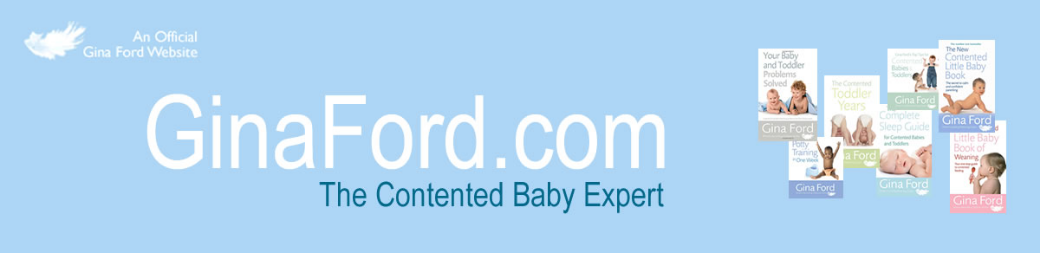Use a single word or phrase to answer the following:
What are the book covers on the right side of the banner?

Gina Ford's book covers